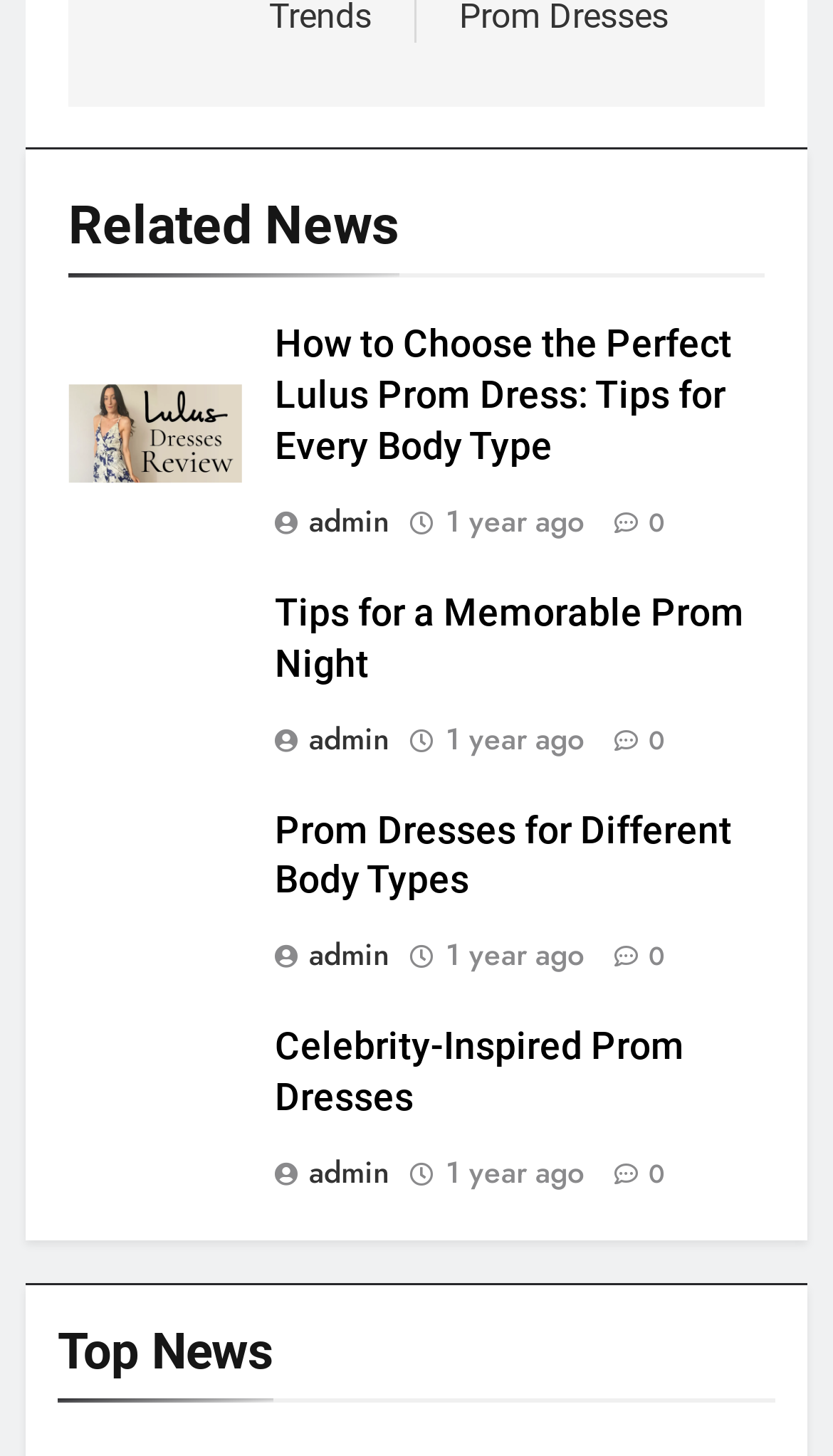Pinpoint the bounding box coordinates of the element to be clicked to execute the instruction: "View Terms".

None